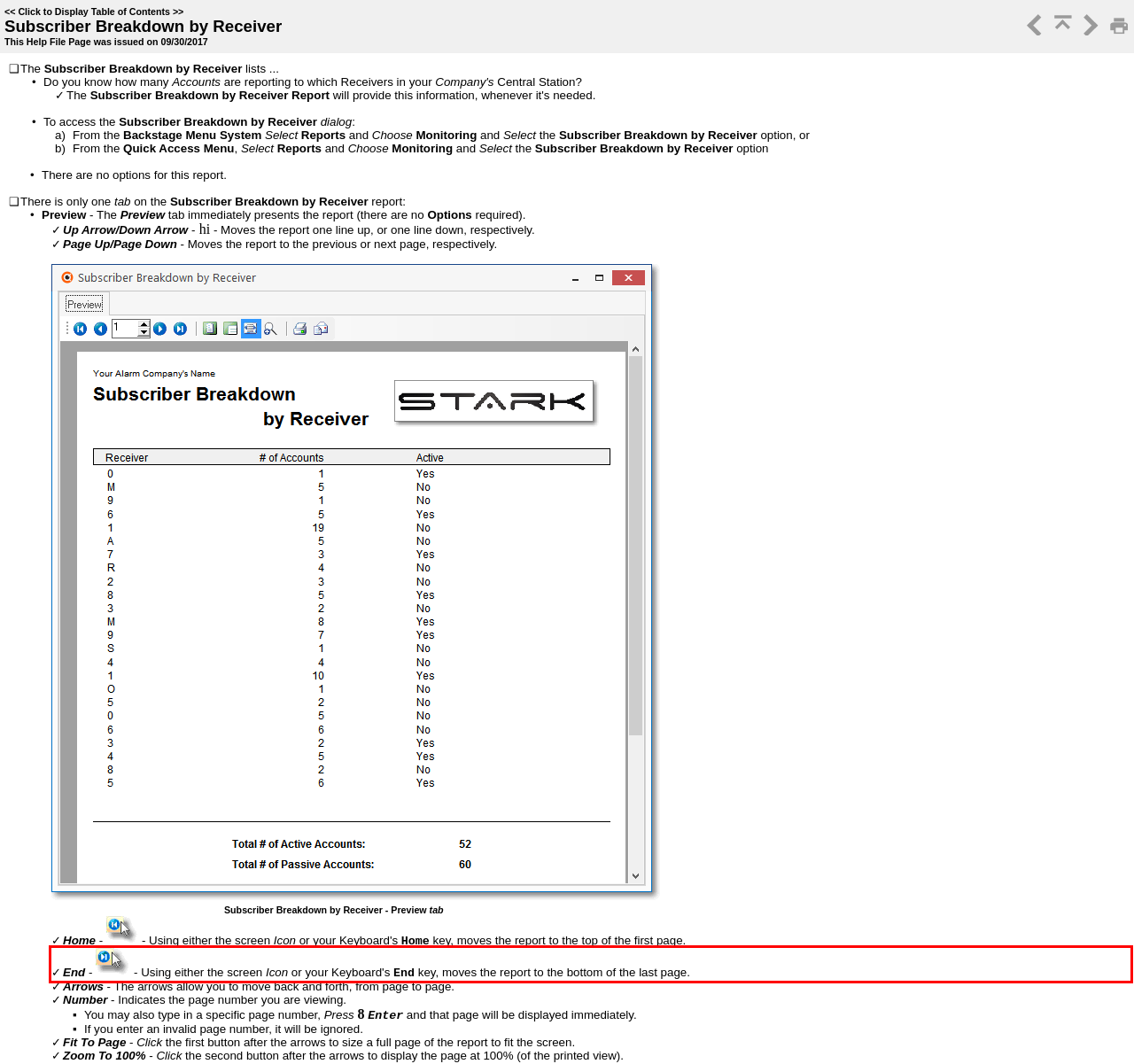The screenshot provided shows a webpage with a red bounding box. Apply OCR to the text within this red bounding box and provide the extracted content.

✓End - - Using either the screen Icon or your Keyboard's End key, moves the report to the bottom of the last page.